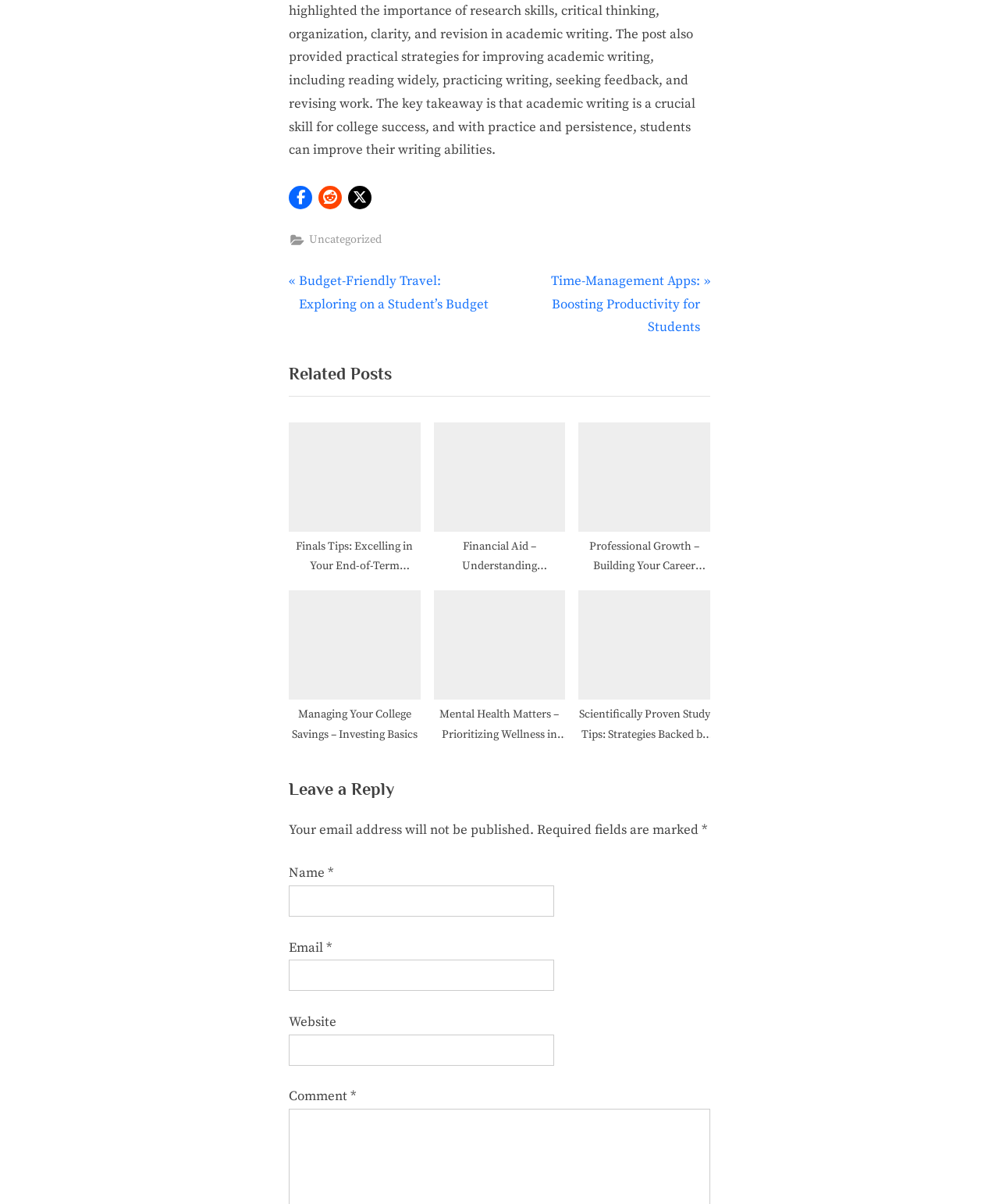What is the purpose of the textbox labeled 'Email'?
Provide a comprehensive and detailed answer to the question.

The textbox labeled 'Email' is required and is likely used to input the user's email address, as indicated by the label 'Email' and the description 'Your email address will not be published'.